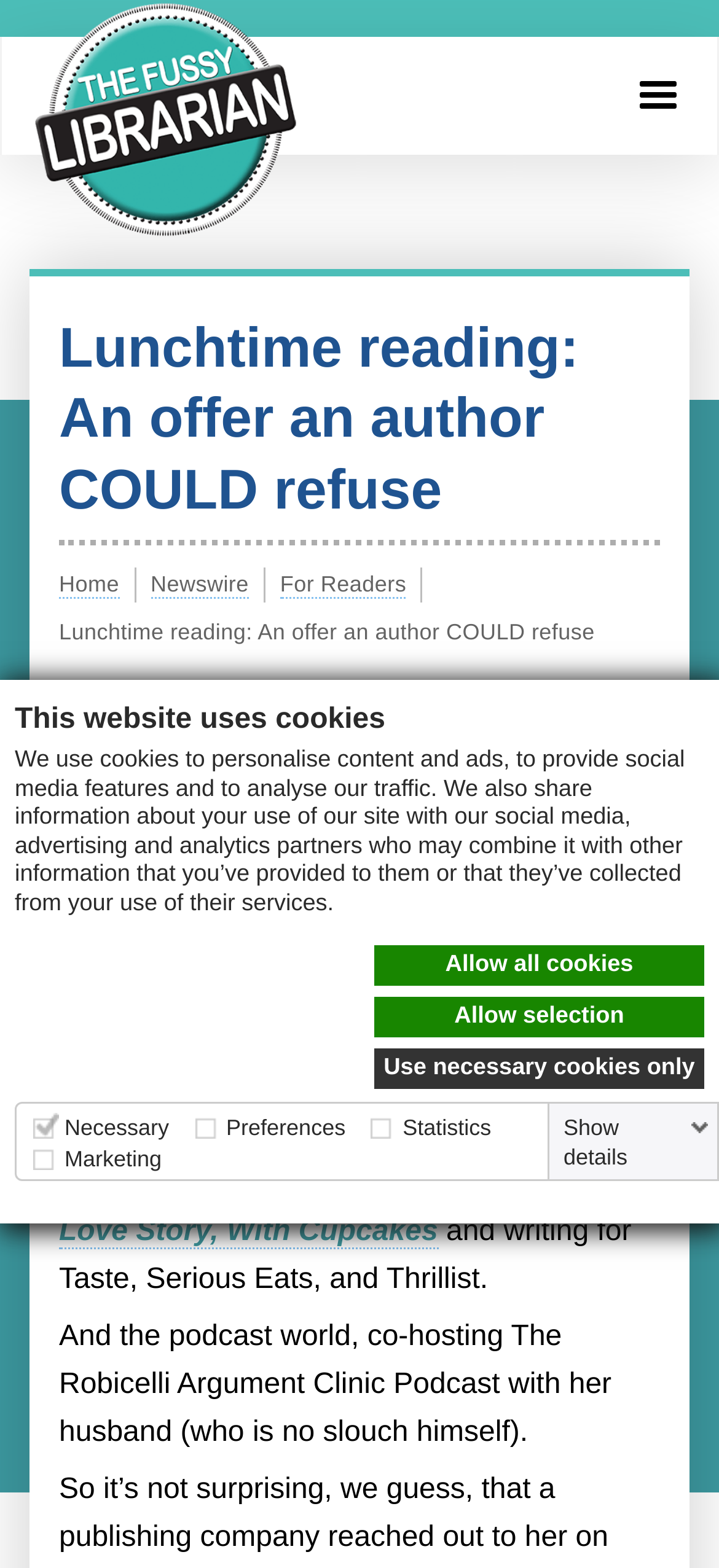Given the element description: "Use necessary cookies only", predict the bounding box coordinates of the UI element it refers to, using four float numbers between 0 and 1, i.e., [left, top, right, bottom].

[0.521, 0.668, 0.979, 0.694]